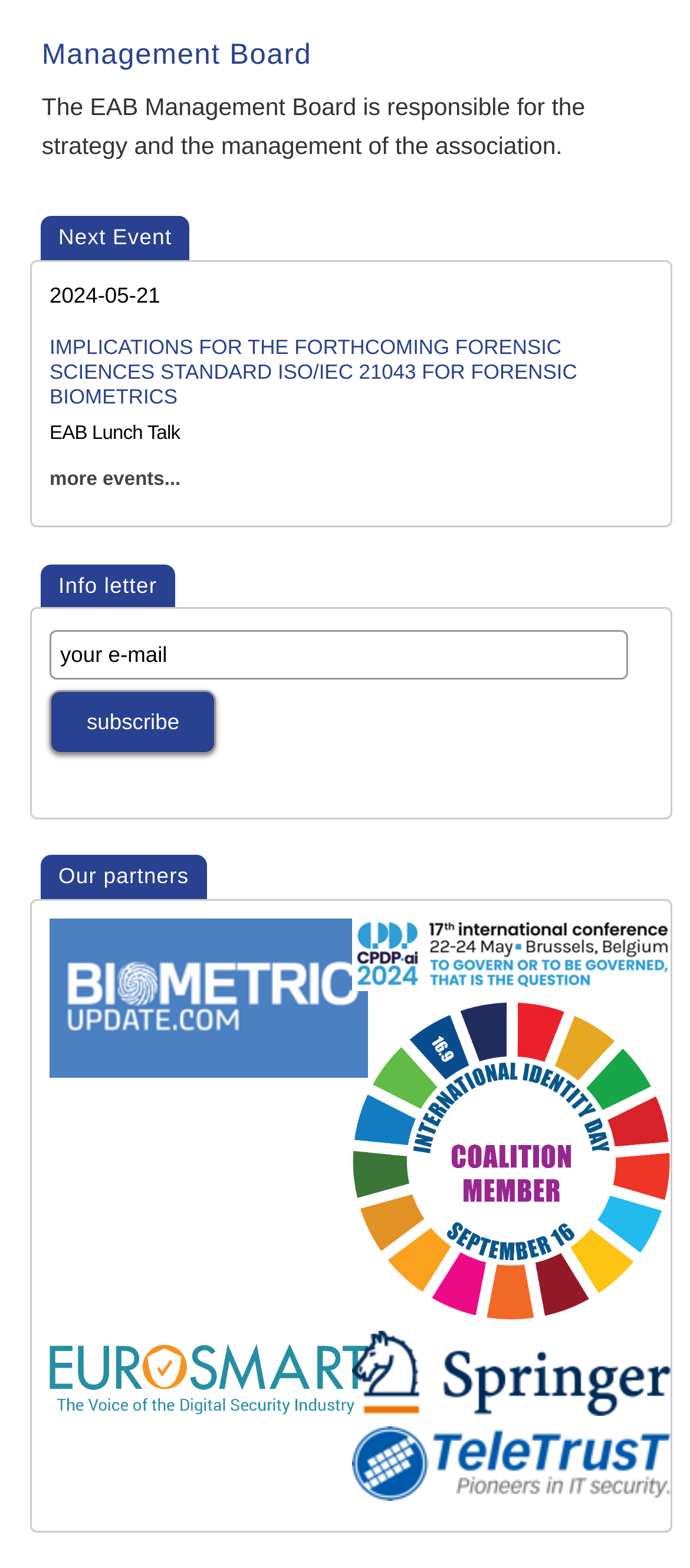Find the bounding box coordinates of the clickable area required to complete the following action: "view the next event".

[0.059, 0.138, 0.275, 0.166]